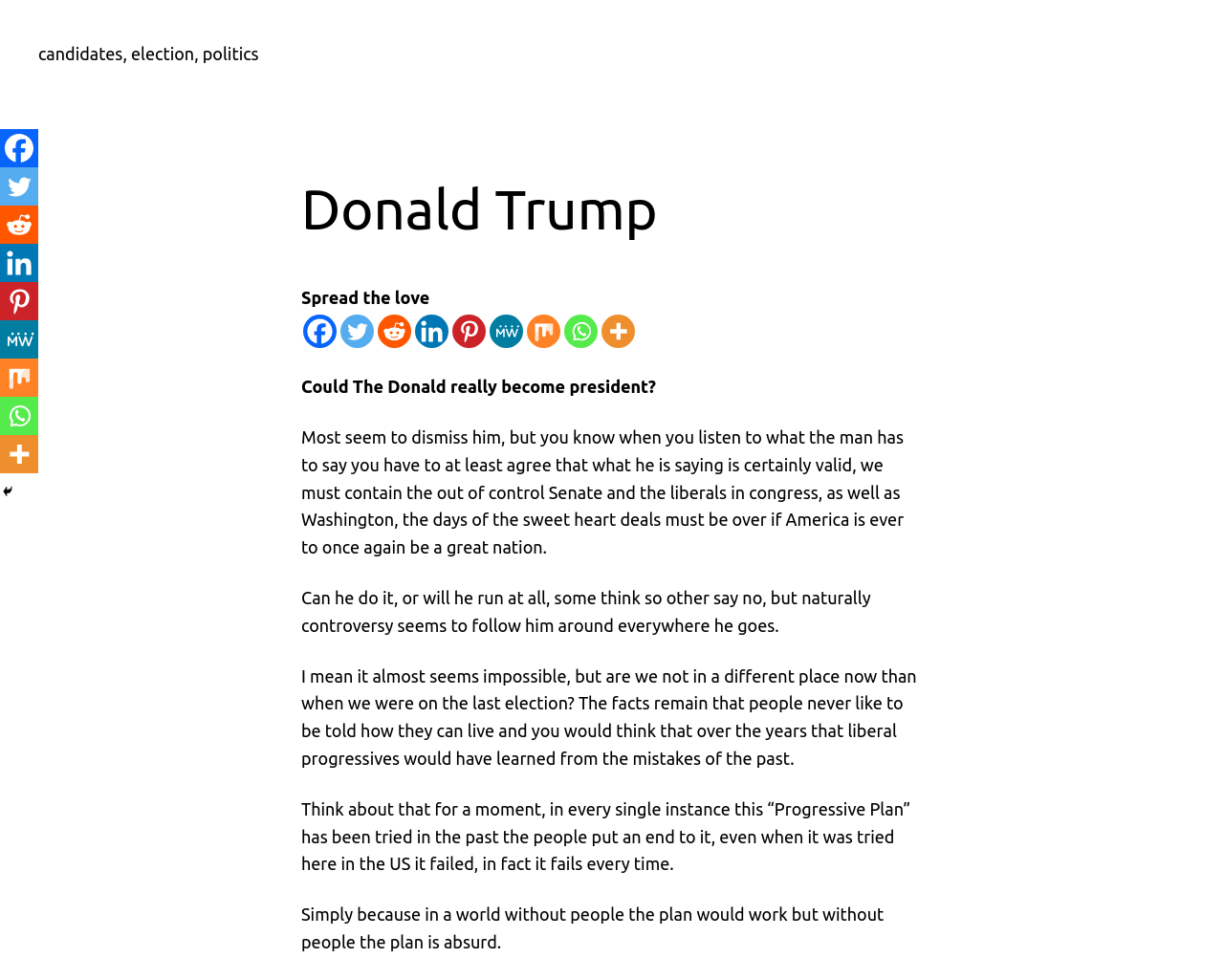What is the topic of discussion in the text?
Analyze the image and deliver a detailed answer to the question.

The static text elements with bounding box coordinates [0.246, 0.385, 0.536, 0.404], [0.246, 0.436, 0.738, 0.568], and so on, contain text that discusses the possibility of Donald Trump becoming president and his political views.